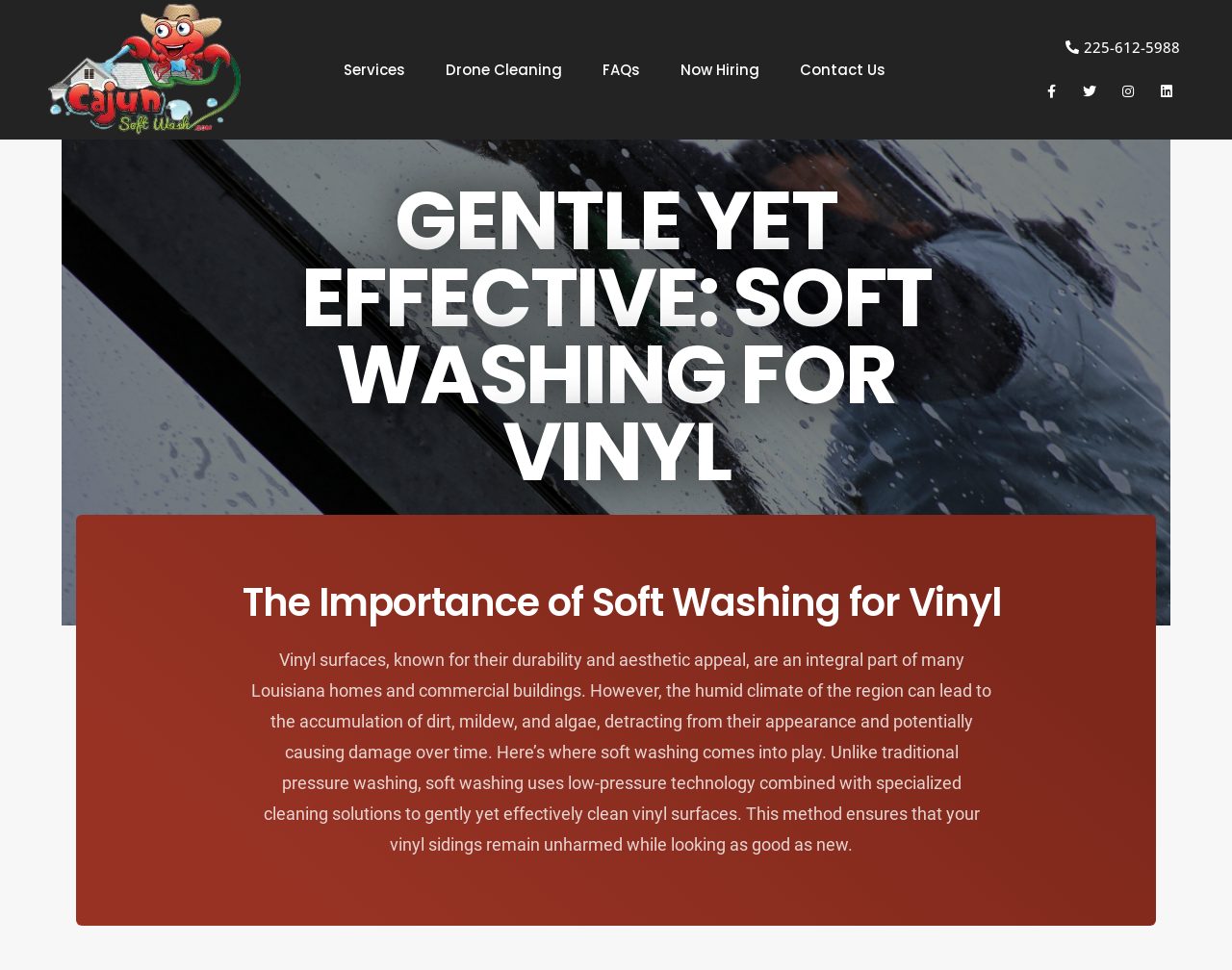Specify the bounding box coordinates of the element's area that should be clicked to execute the given instruction: "Call the phone number". The coordinates should be four float numbers between 0 and 1, i.e., [left, top, right, bottom].

[0.82, 0.036, 0.958, 0.06]